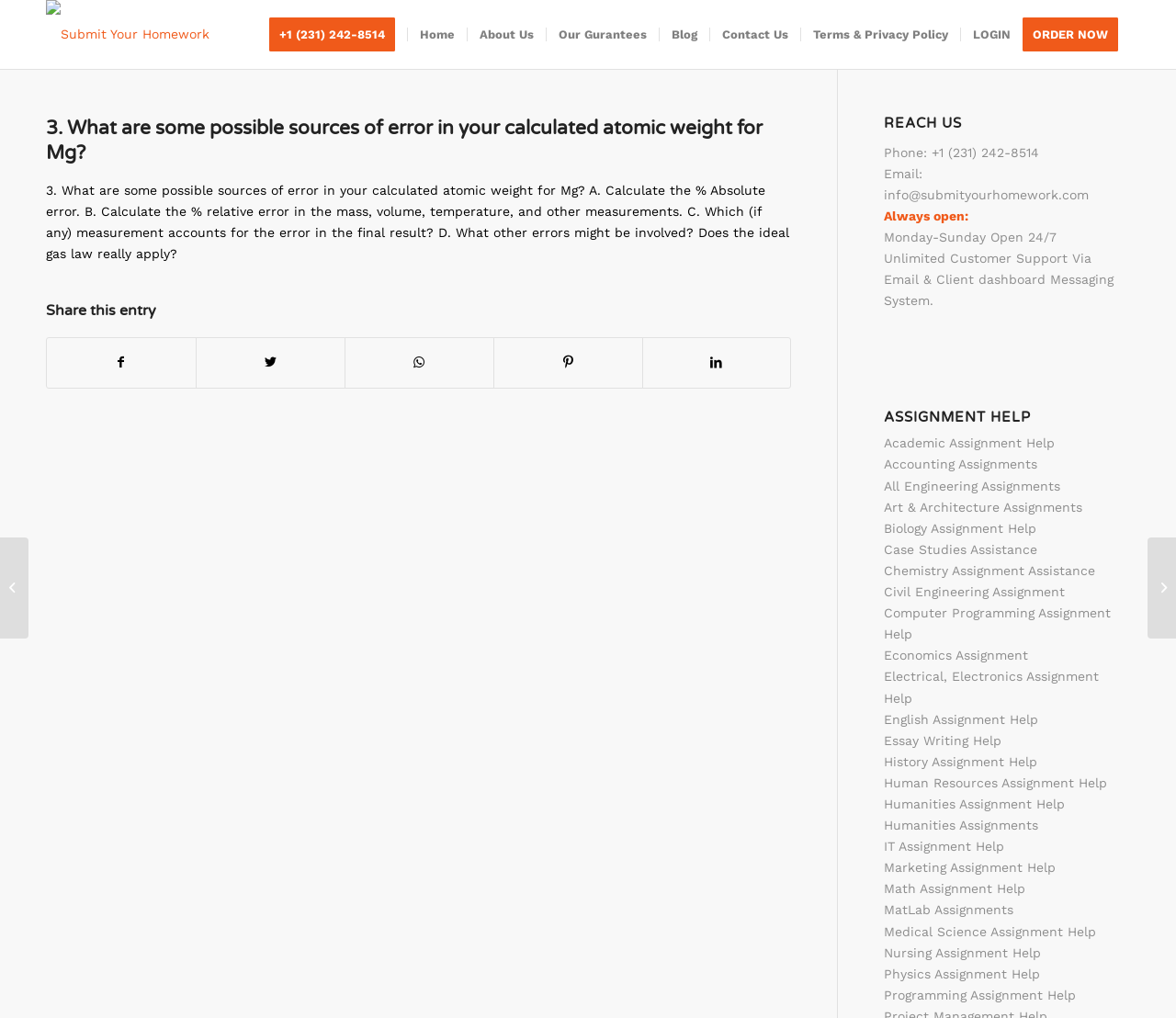Kindly determine the bounding box coordinates of the area that needs to be clicked to fulfill this instruction: "Get academic assignment help".

[0.752, 0.428, 0.897, 0.443]